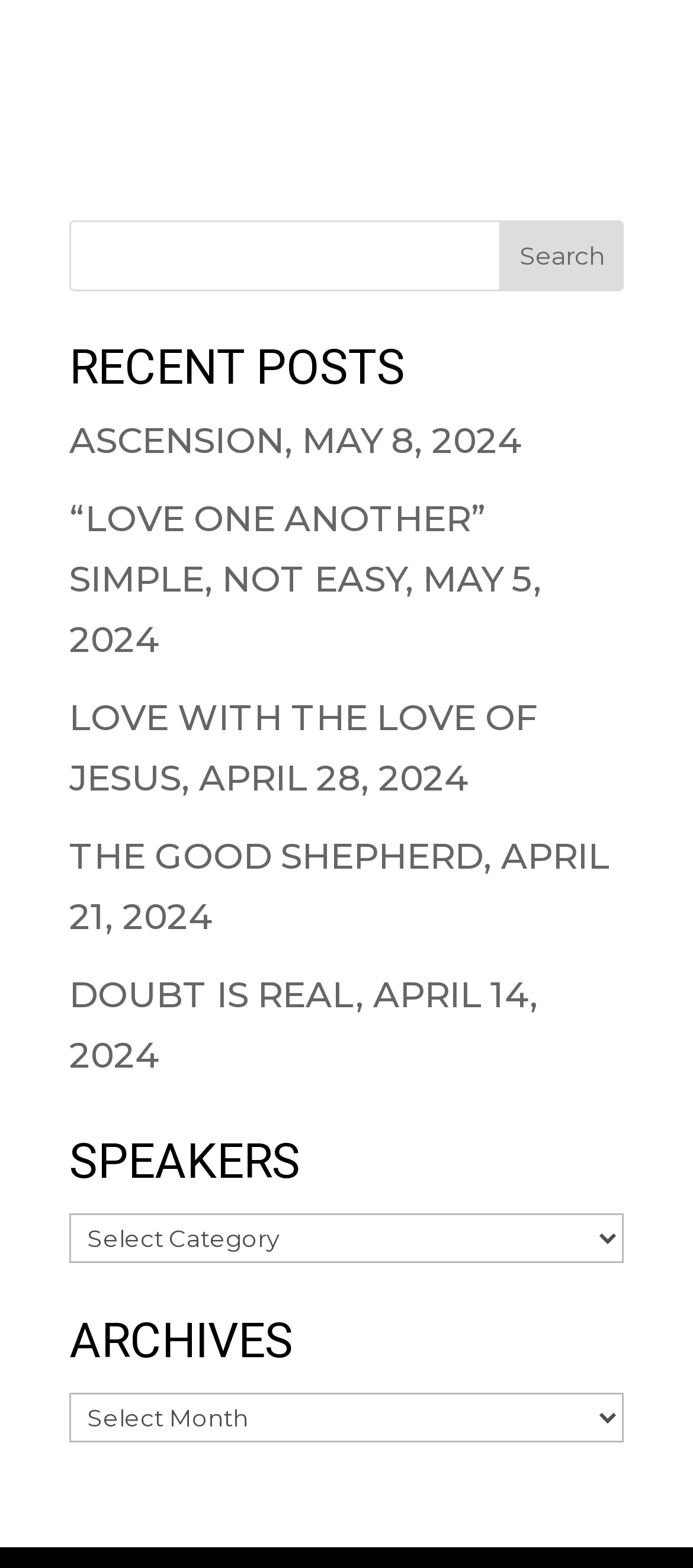Locate the bounding box of the user interface element based on this description: "name="s"".

[0.1, 0.14, 0.9, 0.186]